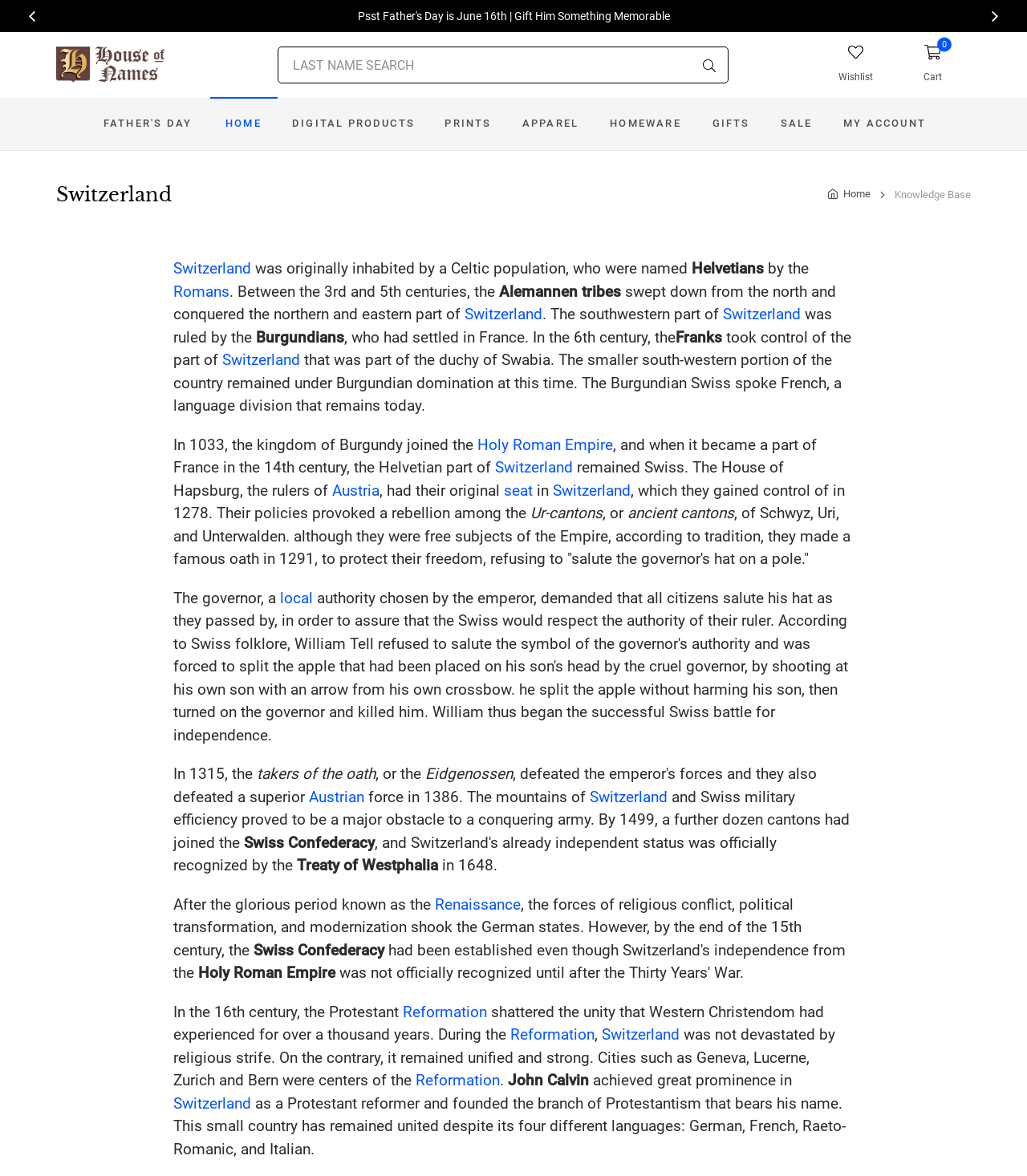Refer to the image and provide an in-depth answer to the question:
What is the name of the country being described?

The webpage is describing the history and background of Switzerland, as indicated by the heading 'Switzerland' and the various paragraphs of text that follow.